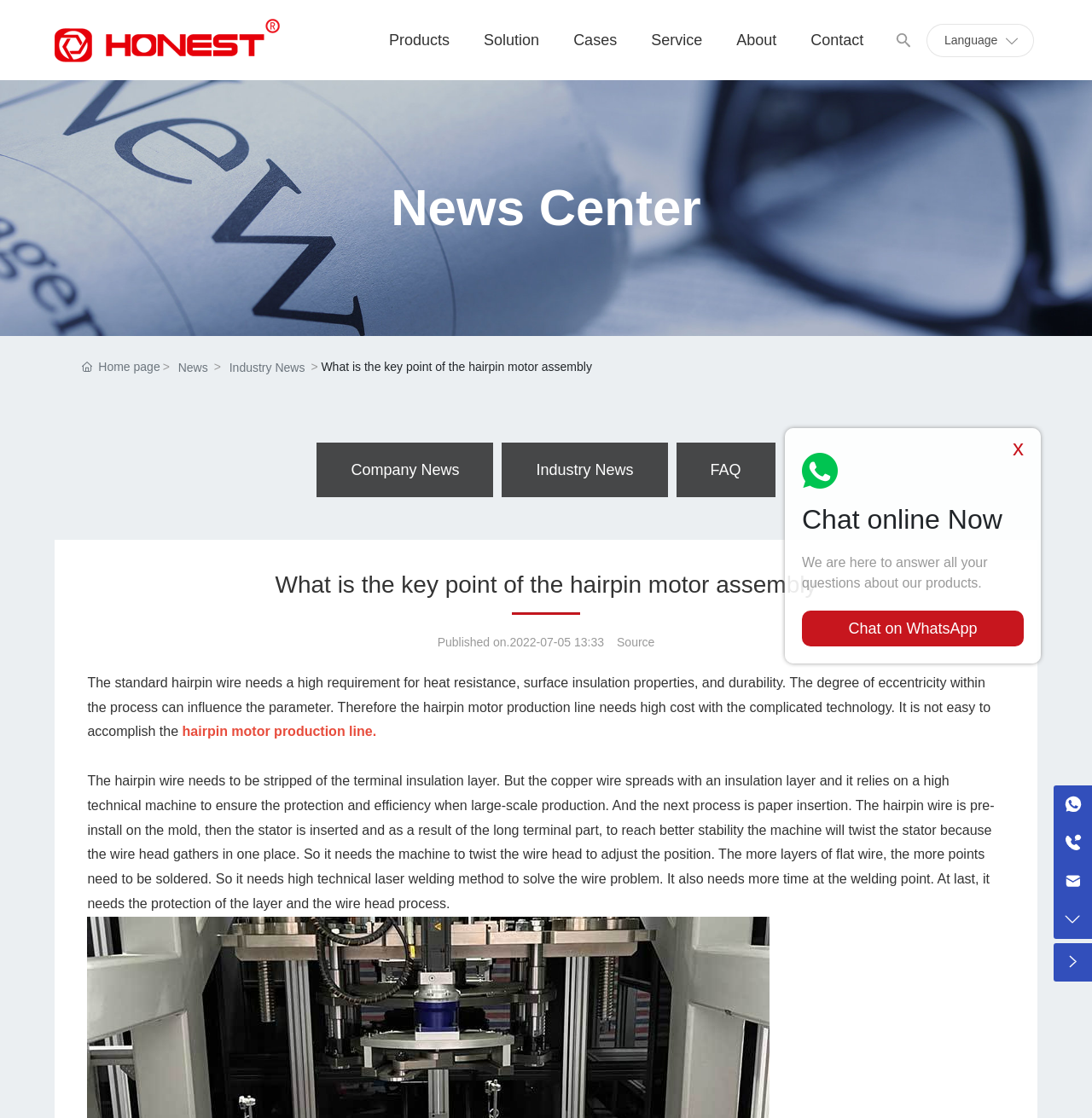Please identify the bounding box coordinates of the element that needs to be clicked to execute the following command: "Click on the 'Products' link". Provide the bounding box using four float numbers between 0 and 1, formatted as [left, top, right, bottom].

[0.341, 0.005, 0.427, 0.066]